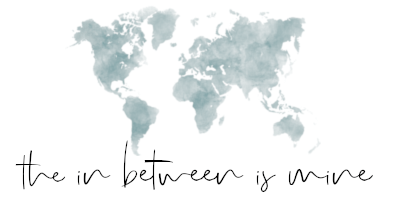Offer a meticulous description of the image.

The image features a soft, watercolor-style depiction of a world map, marked in soothing shades of aqua and blue. Below the map, elegantly scripted text reads "the in between is mine," conveying a personal connection to travel or exploration. This visual serves as a header or logo for the blog "theinbetweenismine," hinting at themes of adventure, culture, and personal storytelling, inviting viewers to delve into the experiences shared within the blog. The combination of the artistic world map and the handwritten font underscores a blend of creativity and individuality, reflecting the essence of the author's journey.